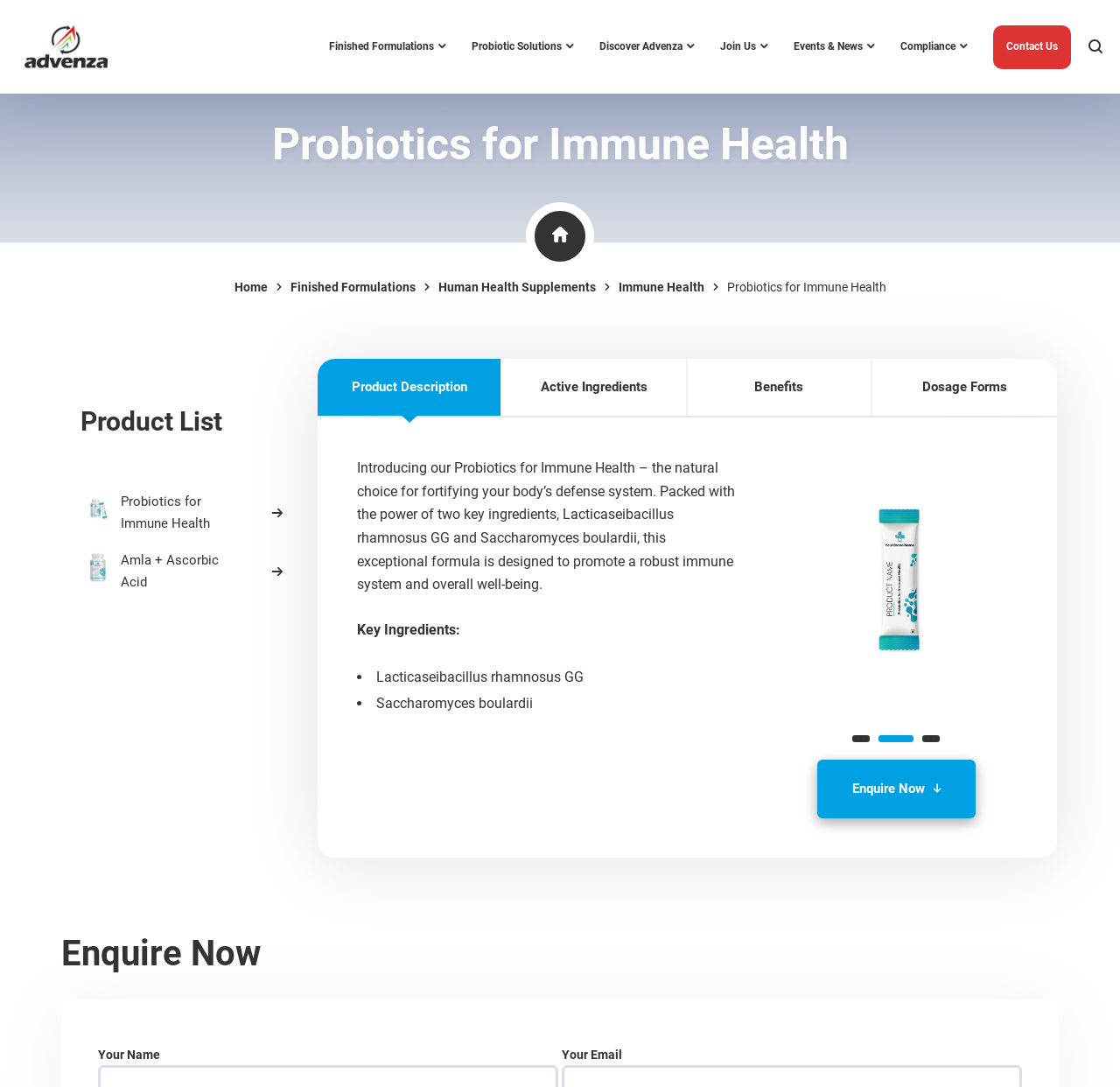Refer to the image and answer the question with as much detail as possible: What is the purpose of the 'Enquire Now' section?

The 'Enquire Now' section appears to be a contact form, with fields for 'Your Name' and 'Your Email', suggesting that its purpose is to allow users to contact the company or inquire about the product.